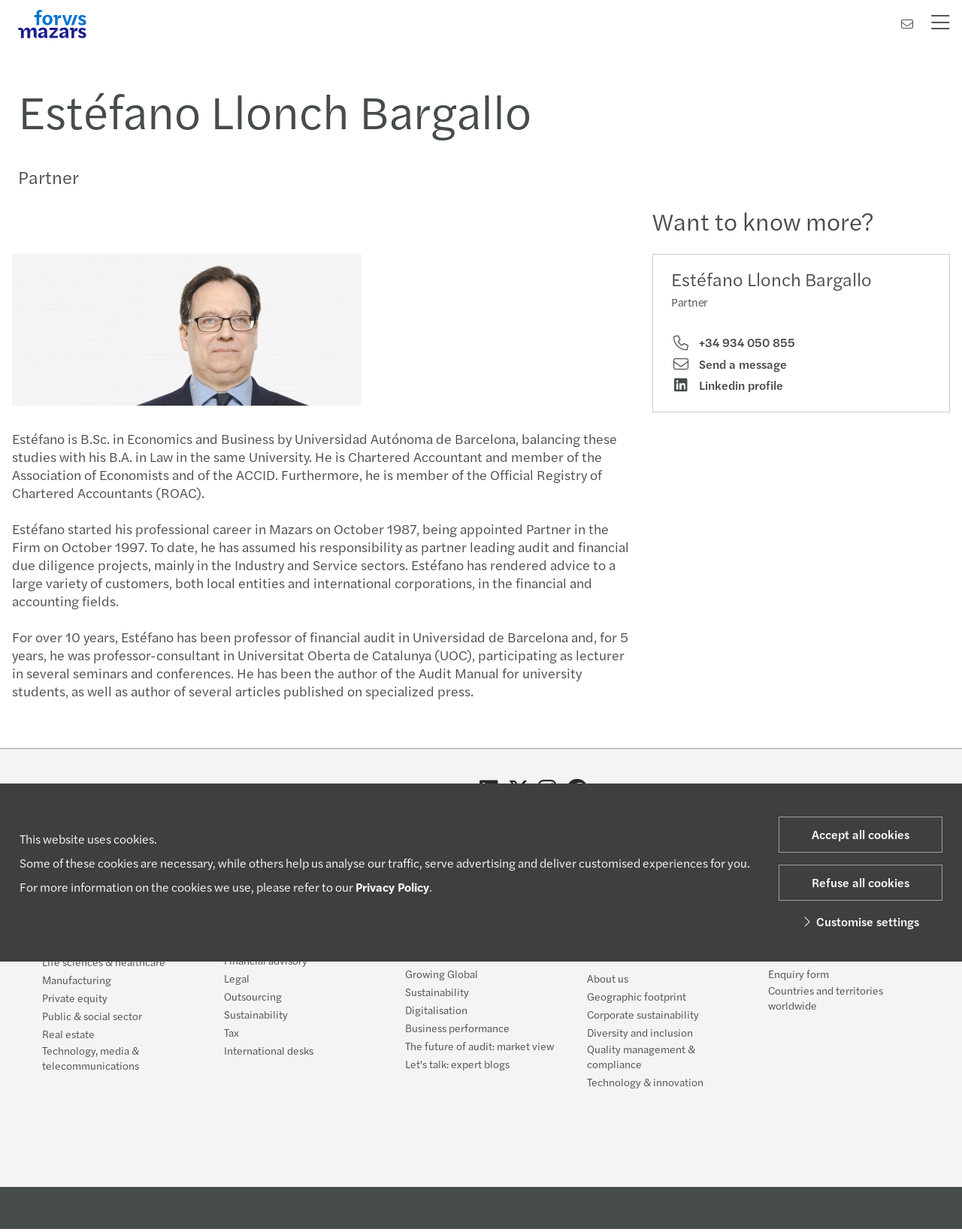Extract the primary headline from the webpage and present its text.

Estéfano Llonch Bargallo
Partner